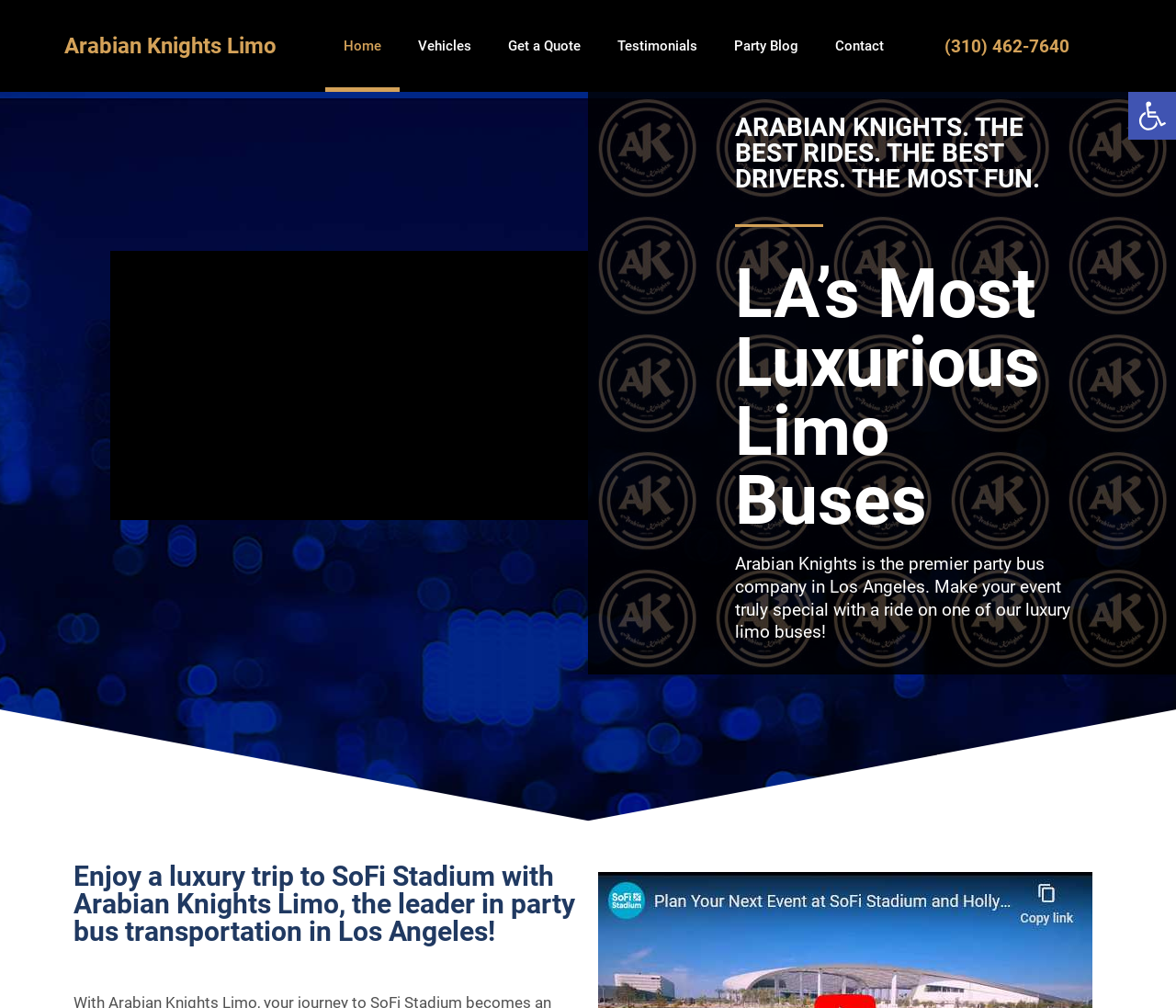Find the bounding box coordinates of the element to click in order to complete this instruction: "Click the 'Home' link". The bounding box coordinates must be four float numbers between 0 and 1, denoted as [left, top, right, bottom].

[0.277, 0.0, 0.34, 0.091]